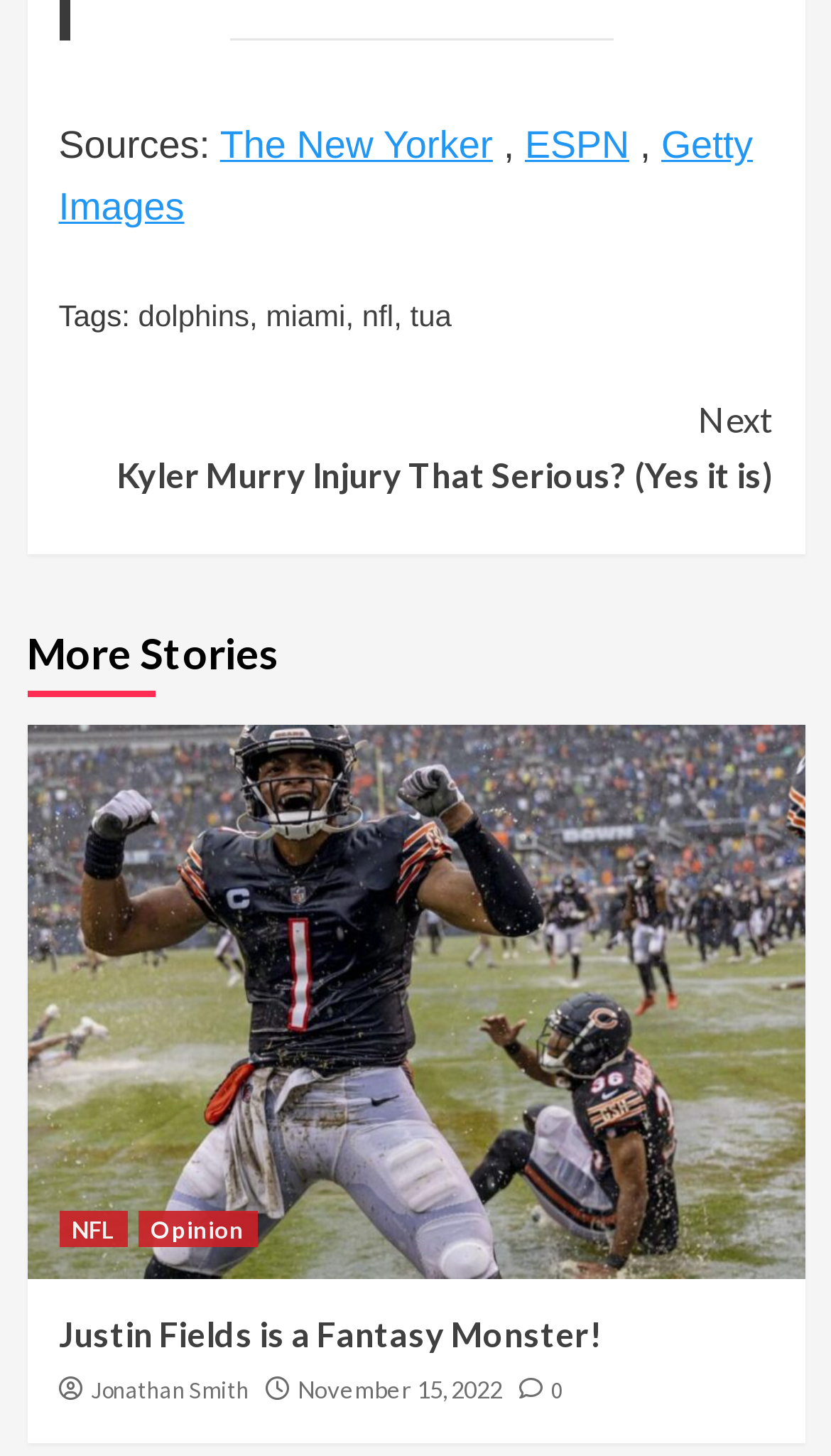Locate the bounding box coordinates of the clickable region necessary to complete the following instruction: "Read about Esprit History". Provide the coordinates in the format of four float numbers between 0 and 1, i.e., [left, top, right, bottom].

None